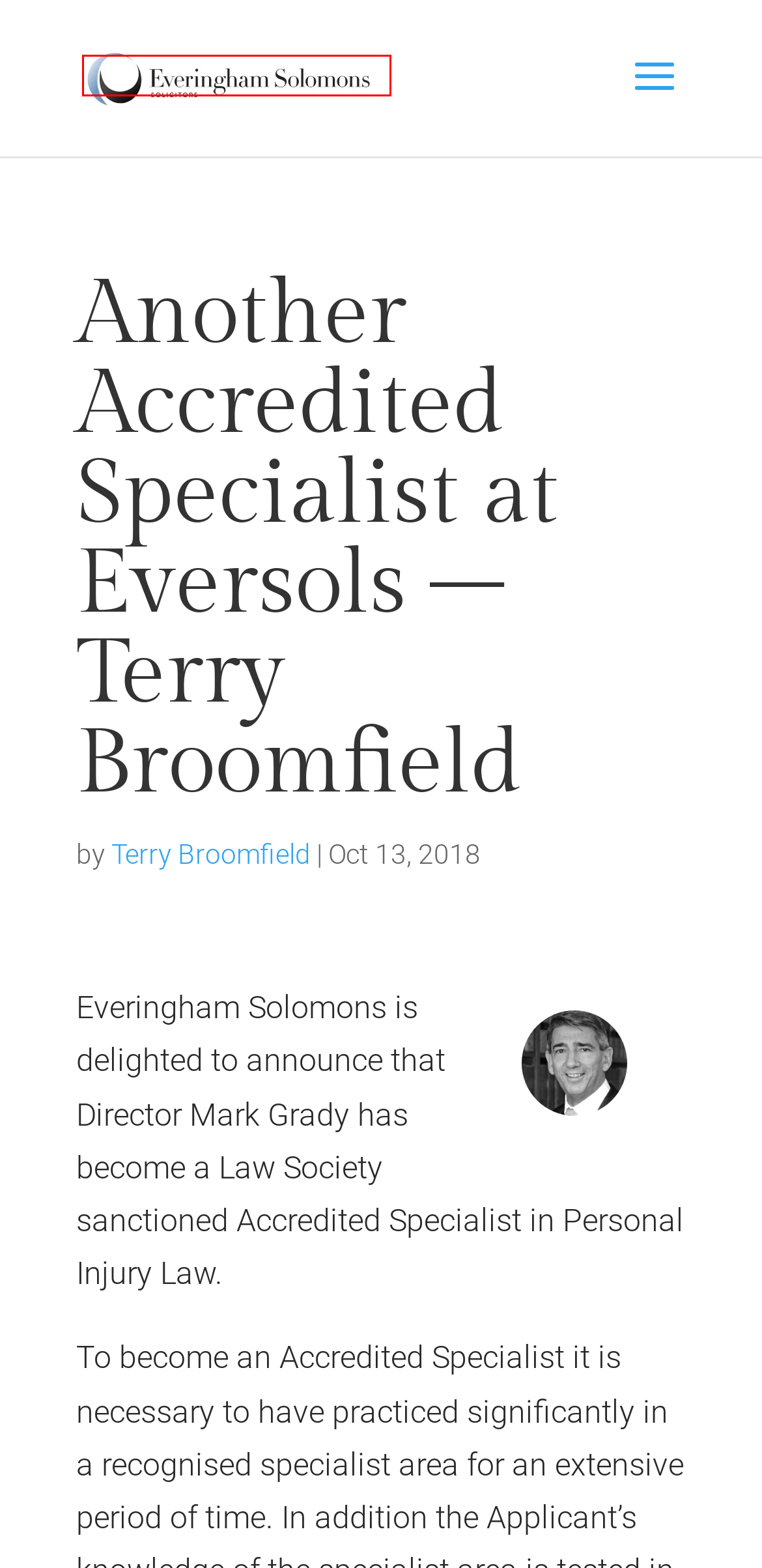Analyze the webpage screenshot with a red bounding box highlighting a UI element. Select the description that best matches the new webpage after clicking the highlighted element. Here are the options:
A. Business | Everingham Solomons Solicitors - Tamworth
B. General | Everingham Solomons Solicitors - Tamworth
C. Property | Everingham Solomons Solicitors - Tamworth
D. Business Law | Everingham Solomons Solicitors - Tamworth
E. Everingham Solomons Solicitors - Tamworth
F. Commercial Litigation | Everingham Solomons Solicitors - Tamworth
G. News | Everingham Solomons Solicitors - Tamworth
H. Terry Broomfield | Everingham Solomons Solicitors - Tamworth

E